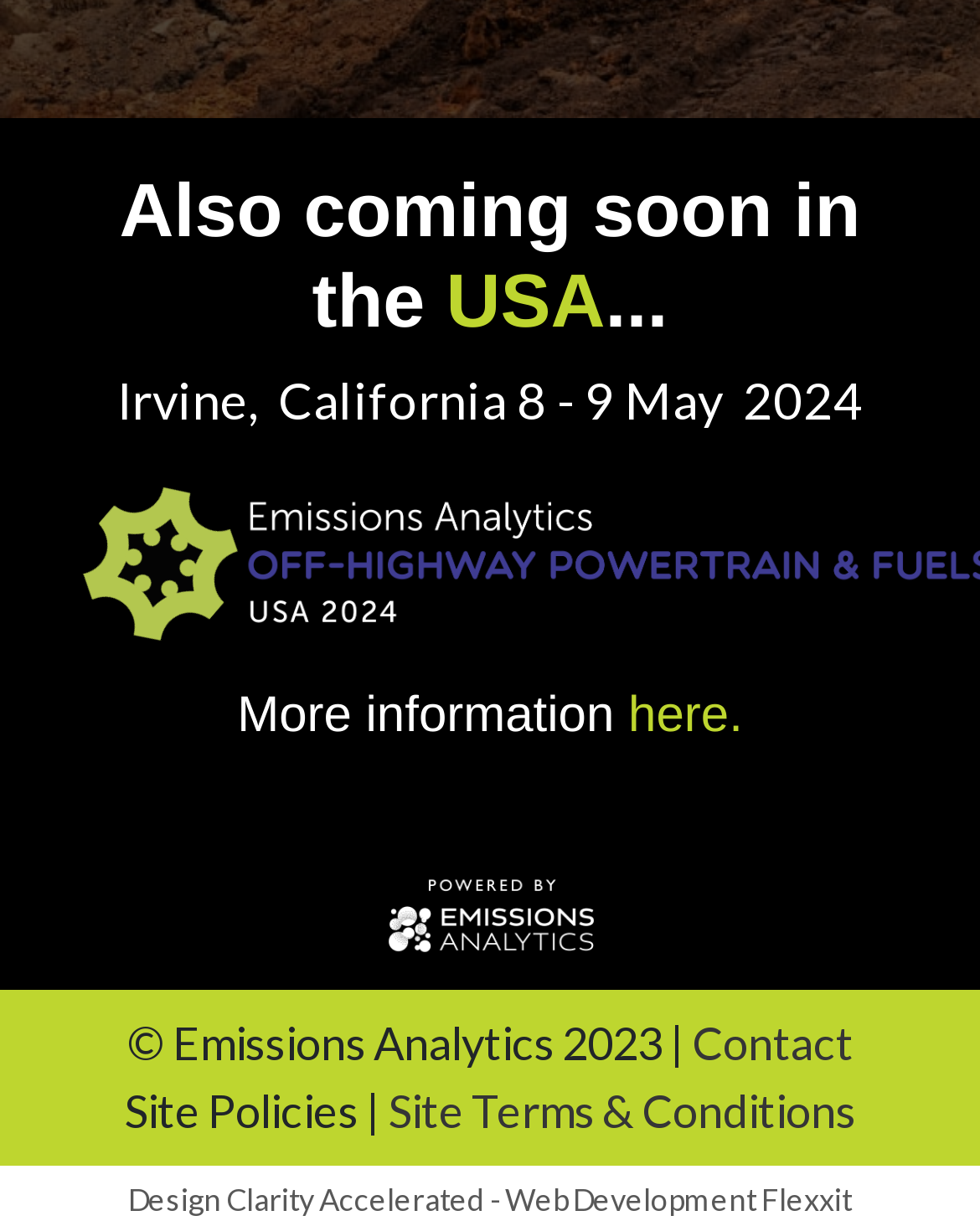Extract the bounding box coordinates for the HTML element that matches this description: "USA". The coordinates should be four float numbers between 0 and 1, i.e., [left, top, right, bottom].

[0.455, 0.213, 0.618, 0.281]